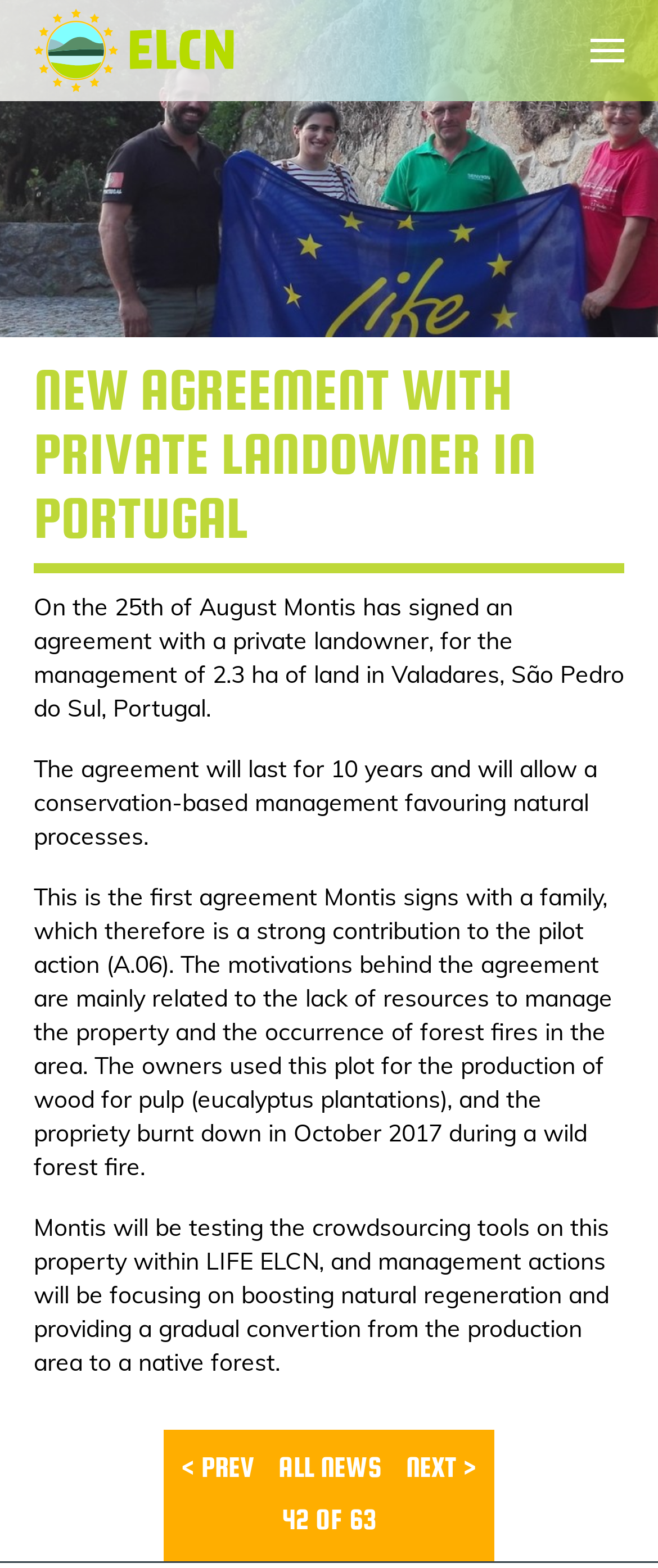What was the previous use of the land?
Answer the question with a single word or phrase, referring to the image.

Eucalyptus plantations